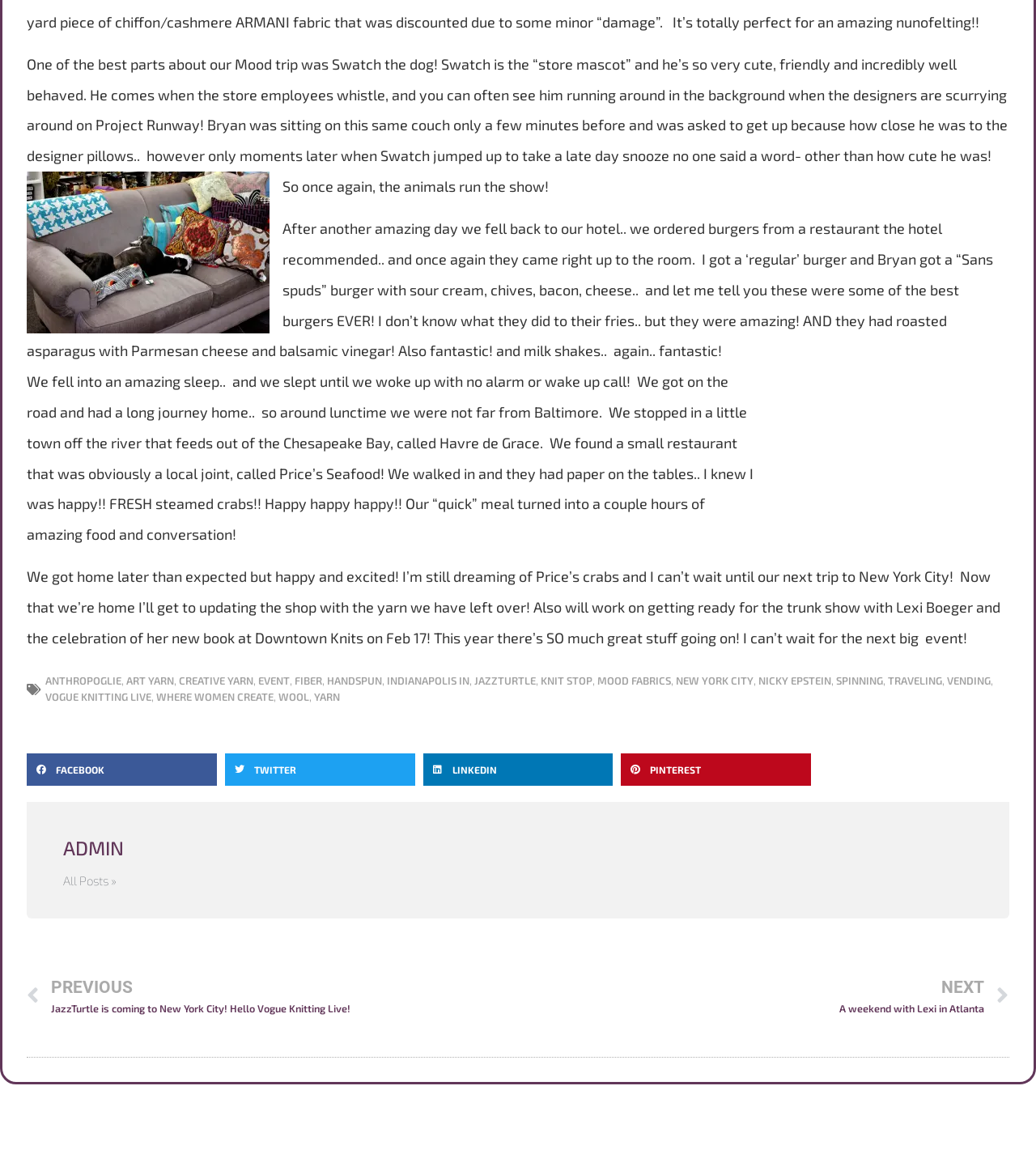What is the name of the event mentioned in the text?
Carefully analyze the image and provide a thorough answer to the question.

The text states 'we’re home I’ll get to updating the shop with the yarn we have left over! Also will work on getting ready for the trunk show with Lexi Boeger and the celebration of her new book at Downtown Knits on Feb 17!' which shows that the event mentioned is a trunk show.